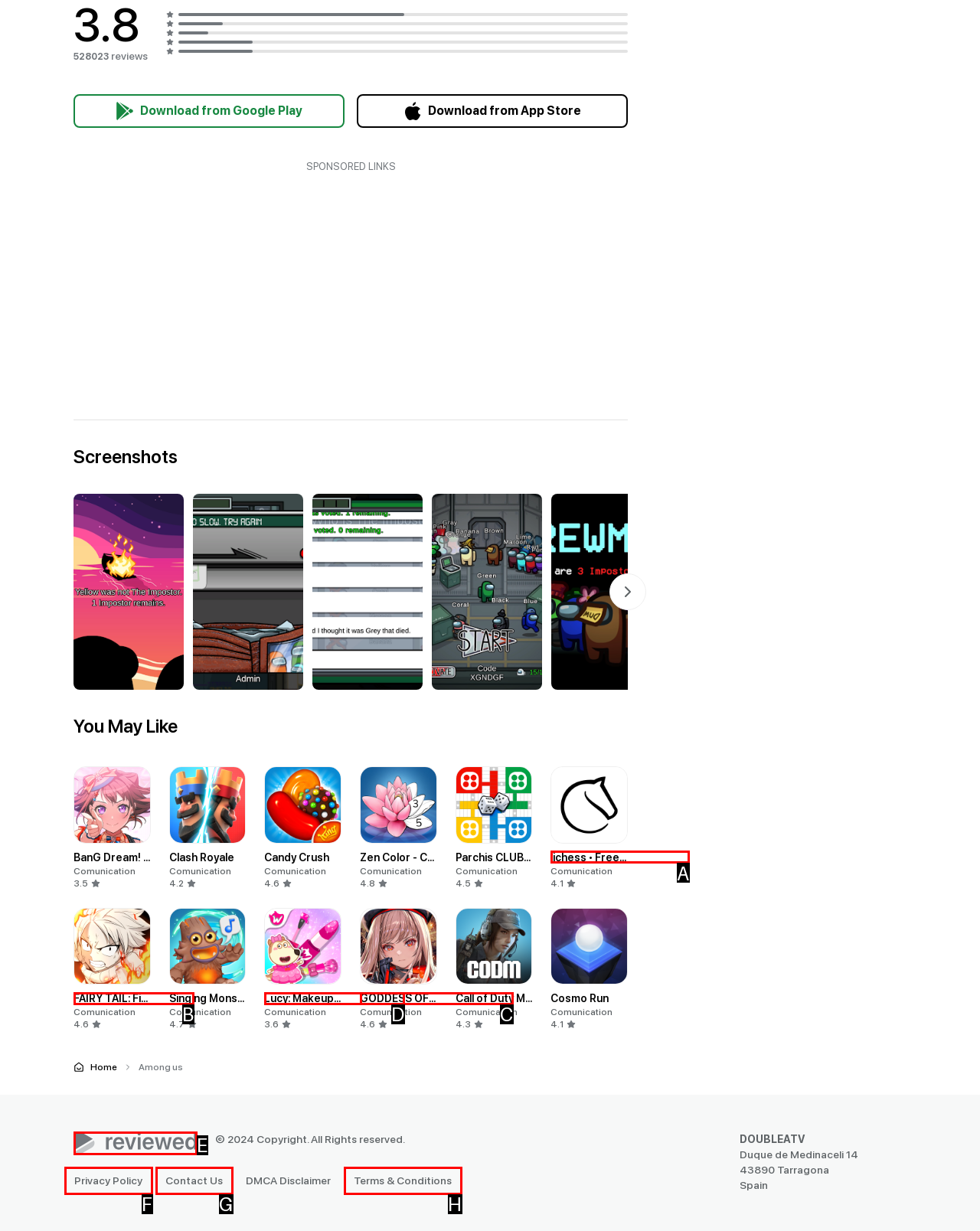Determine the option that best fits the description: title="Spinal Cord Injury Clinical Trial"
Reply with the letter of the correct option directly.

None